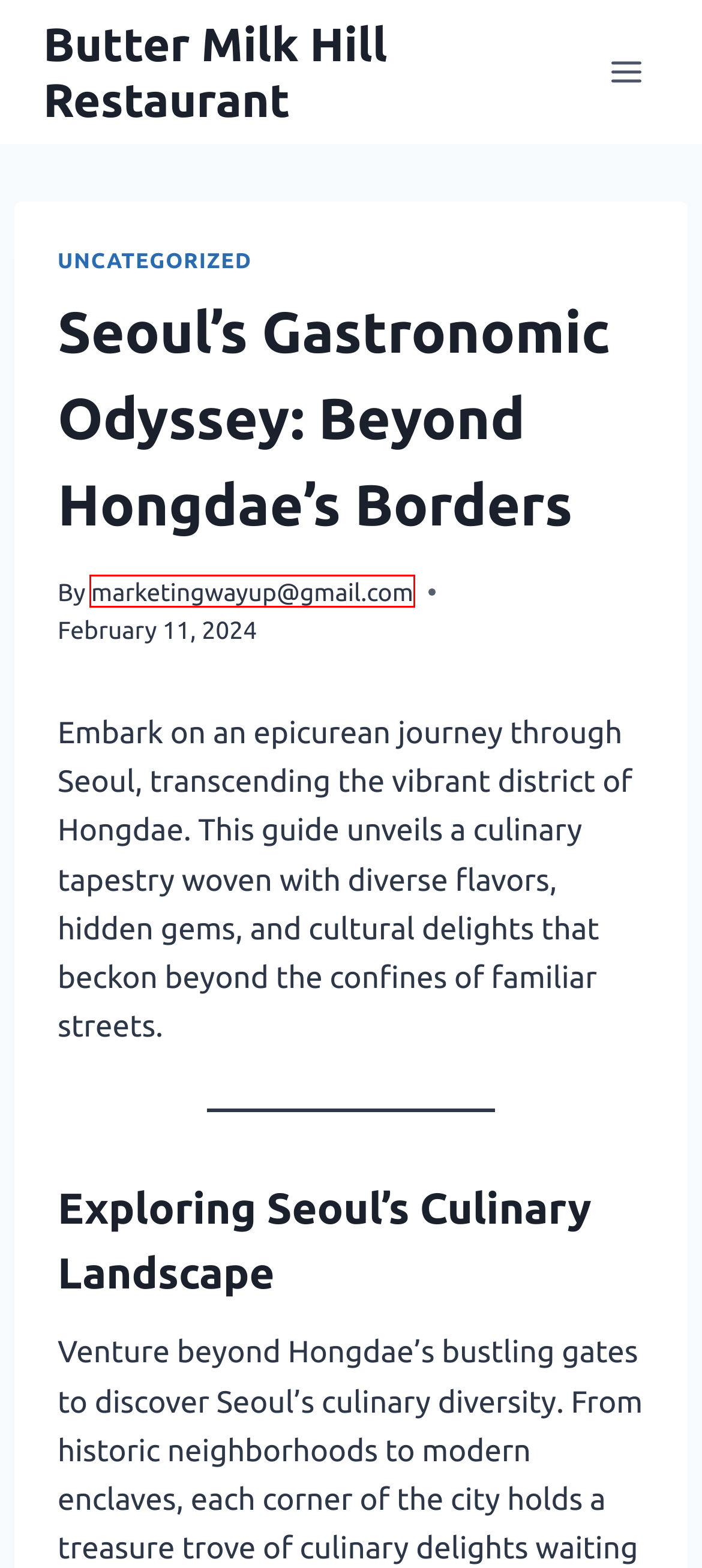Consider the screenshot of a webpage with a red bounding box around an element. Select the webpage description that best corresponds to the new page after clicking the element inside the red bounding box. Here are the candidates:
A. marketingwayup@gmail.com, Author at Butter Milk Hill Restaurant
B. Uncategorized Archives - Butter Milk Hill Restaurant
C. Navigating the Career Interview: Strategies for Success - Butter Milk Hill Restaurant
D. The Power of a One-Minute Pitch: How to Make Every Second Count - Butter Milk Hill Restaurant
E. The Art of Persuasion: A Glimpse into the World of Exceptional Orators - Butter Milk Hill Restaurant
F. Butter Milk Hill Restaurant - Butter Milk Hill Restaurant
G. How to Create a Great Homepage for Your Website - Butter Milk Hill Restaurant
H. Maximizing Performance Marketing Strategies for Optimal Results - Butter Milk Hill Restaurant

A